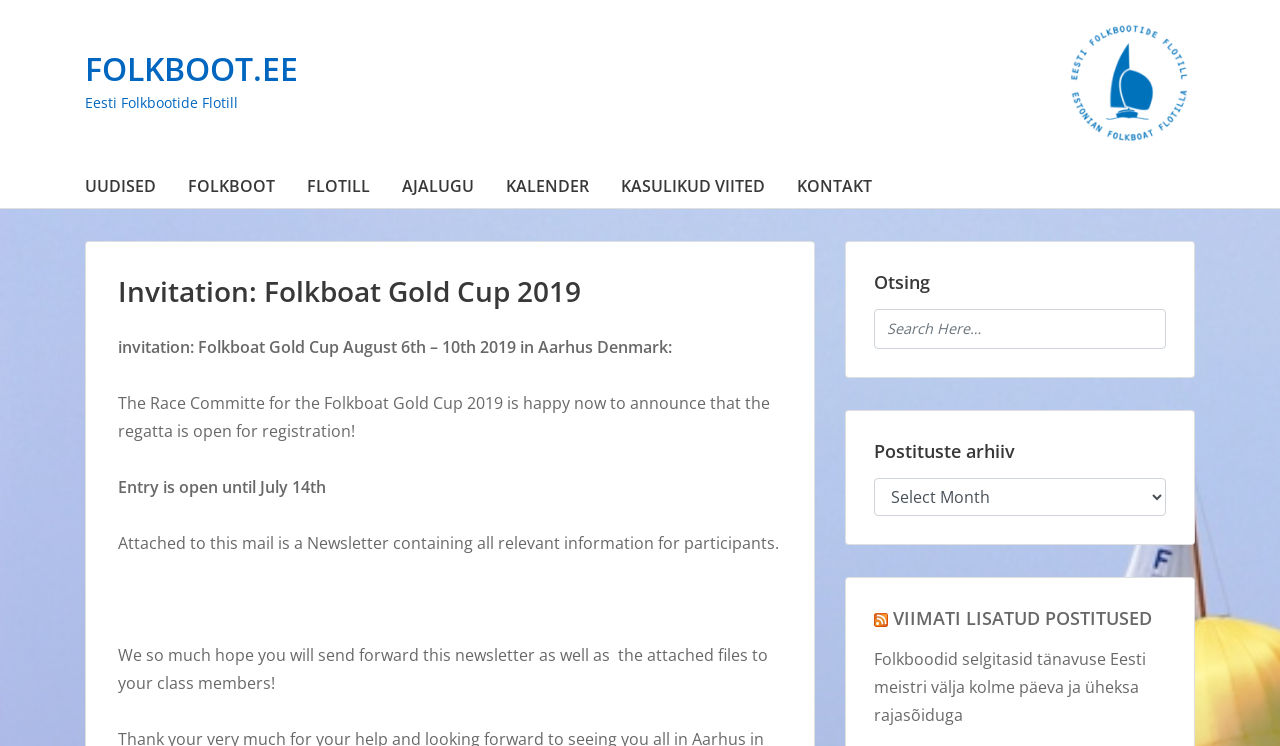What is the name of the event?
Answer the question with a thorough and detailed explanation.

I found the answer by looking at the heading 'Invitation: Folkboat Gold Cup 2019' which is located at the top of the webpage, indicating that the webpage is about an invitation to an event called Folkboat Gold Cup 2019.